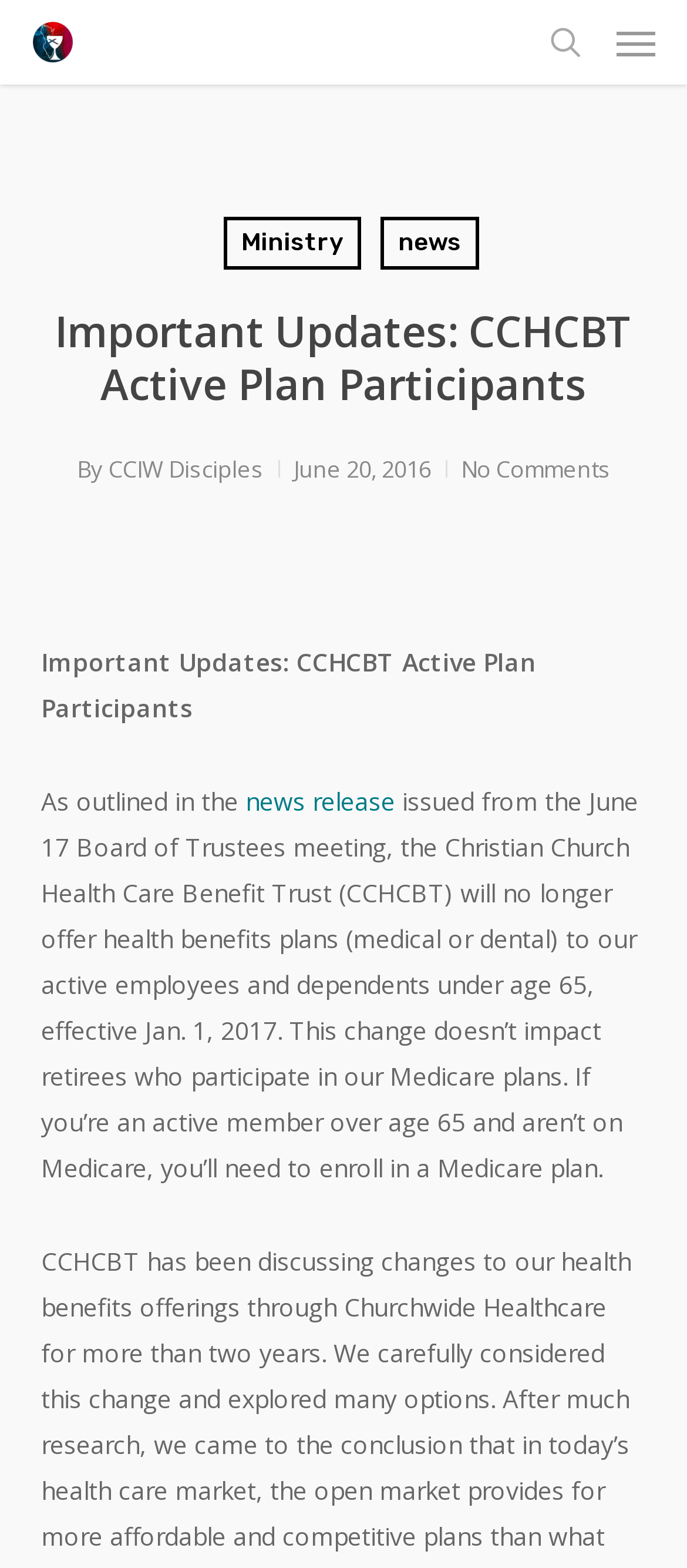Indicate the bounding box coordinates of the clickable region to achieve the following instruction: "view Ministry."

[0.326, 0.138, 0.526, 0.172]